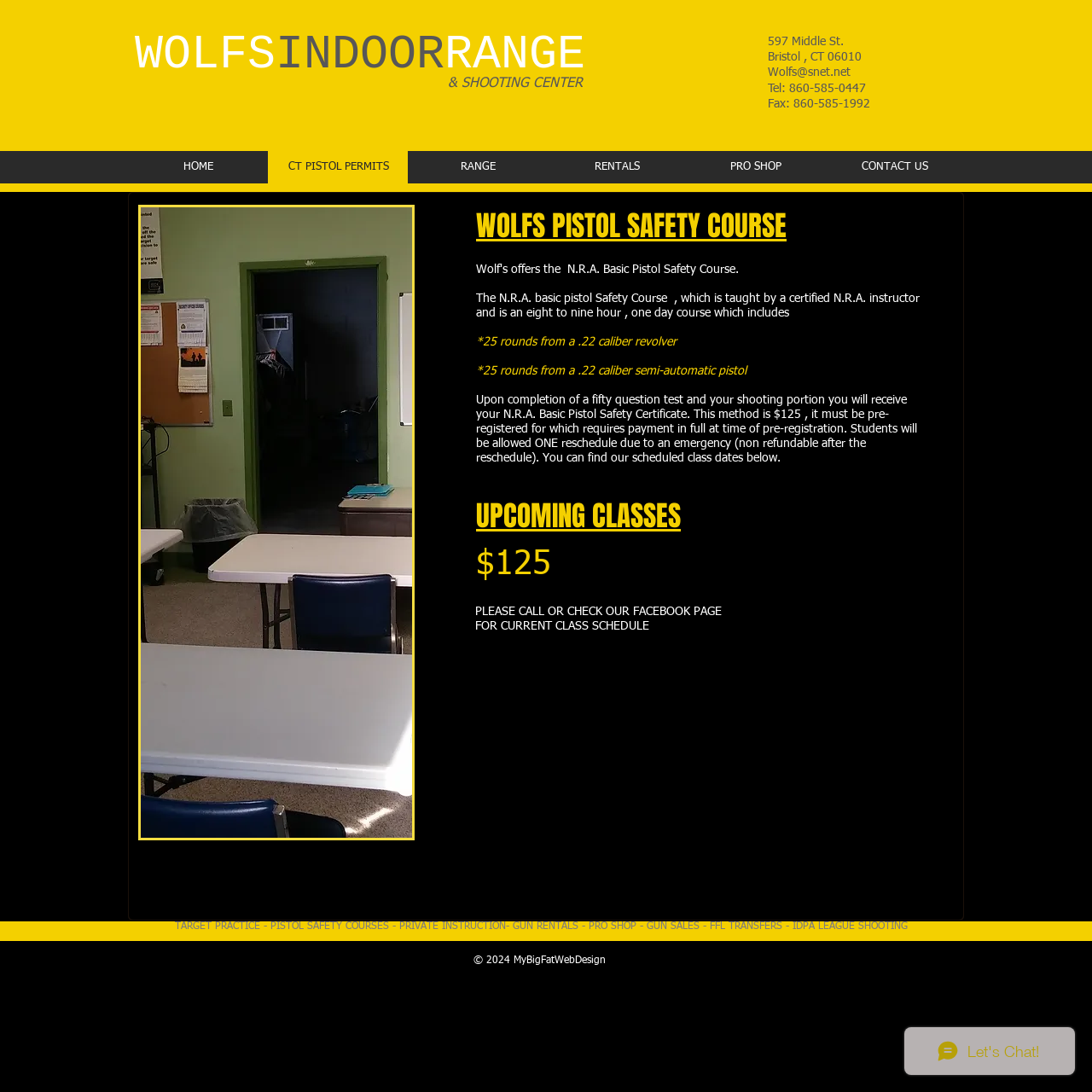Determine the bounding box coordinates for the UI element matching this description: "Privacy Policy".

None